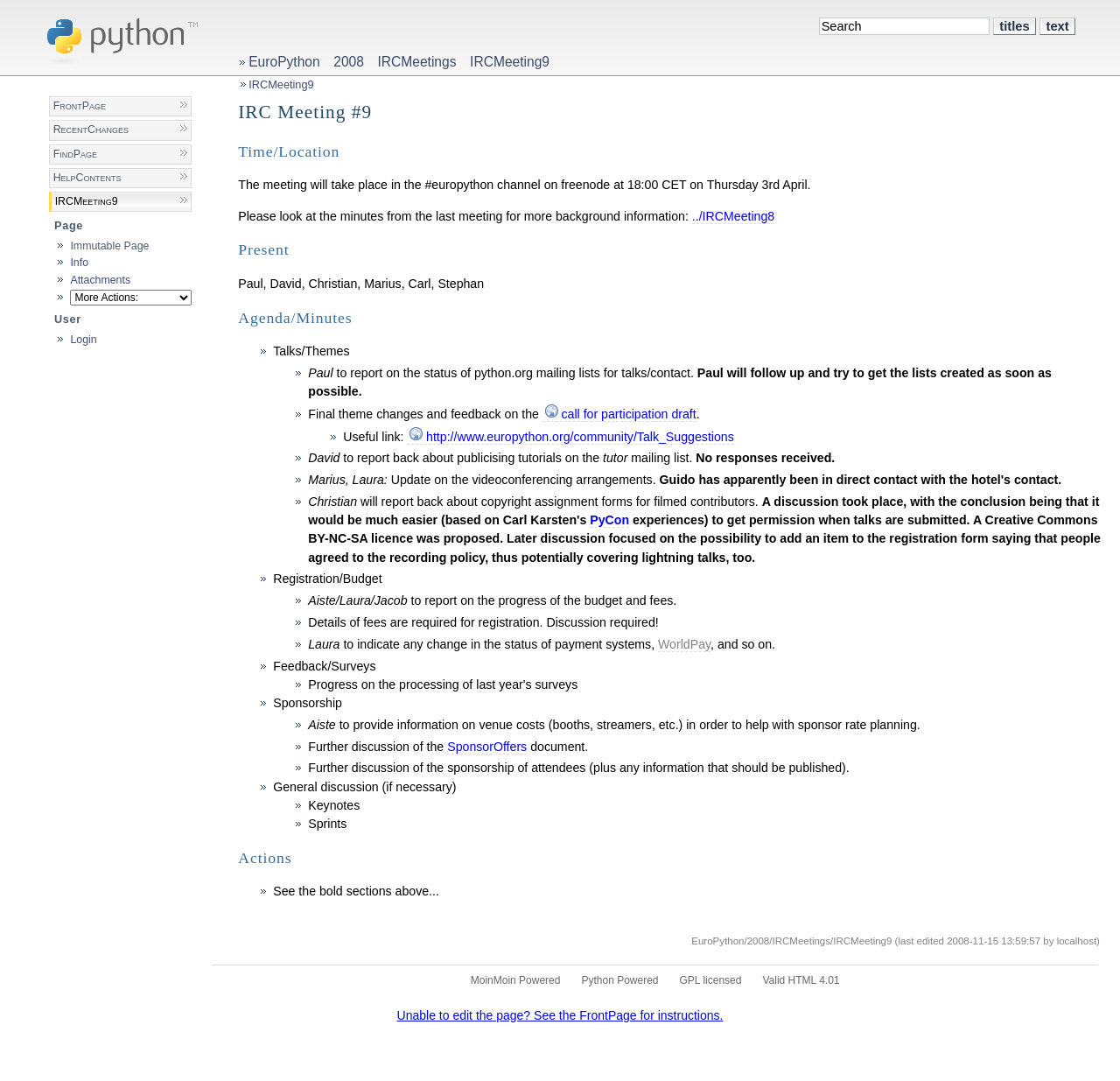Using the provided description: "US", find the bounding box coordinates of the corresponding UI element. The output should be four float numbers between 0 and 1, in the format [left, top, right, bottom].

None